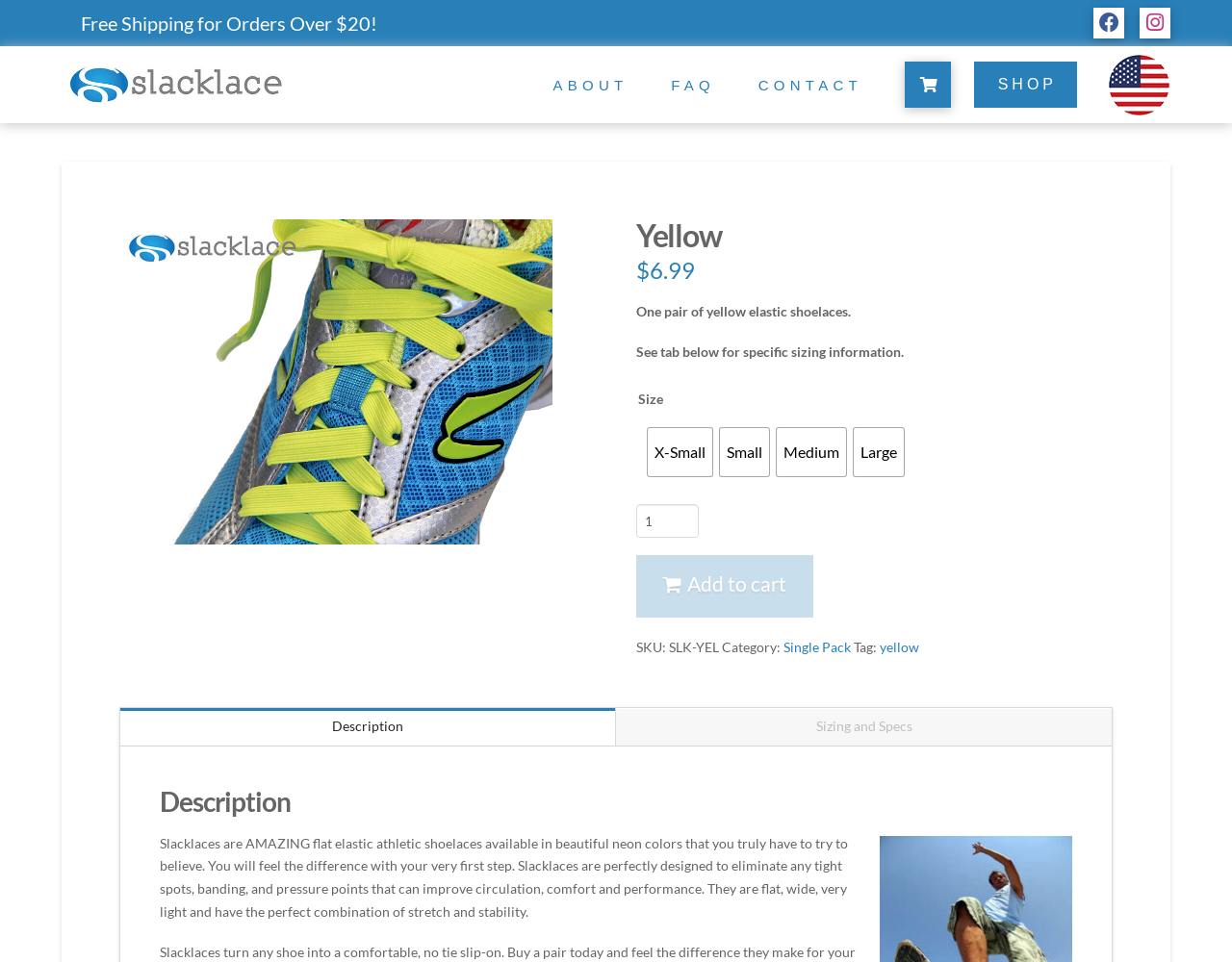Determine the bounding box coordinates for the element that should be clicked to follow this instruction: "Toggle the off-canvas content". The coordinates should be given as four float numbers between 0 and 1, in the format [left, top, right, bottom].

[0.734, 0.064, 0.772, 0.112]